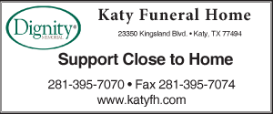What is the core message of Katy Funeral Home?
Answer the question in a detailed and comprehensive manner.

The core message is highlighted in the advertisement, emphasizing the funeral home's dedication to serving the local community and providing a reassuring presence for families during difficult times.